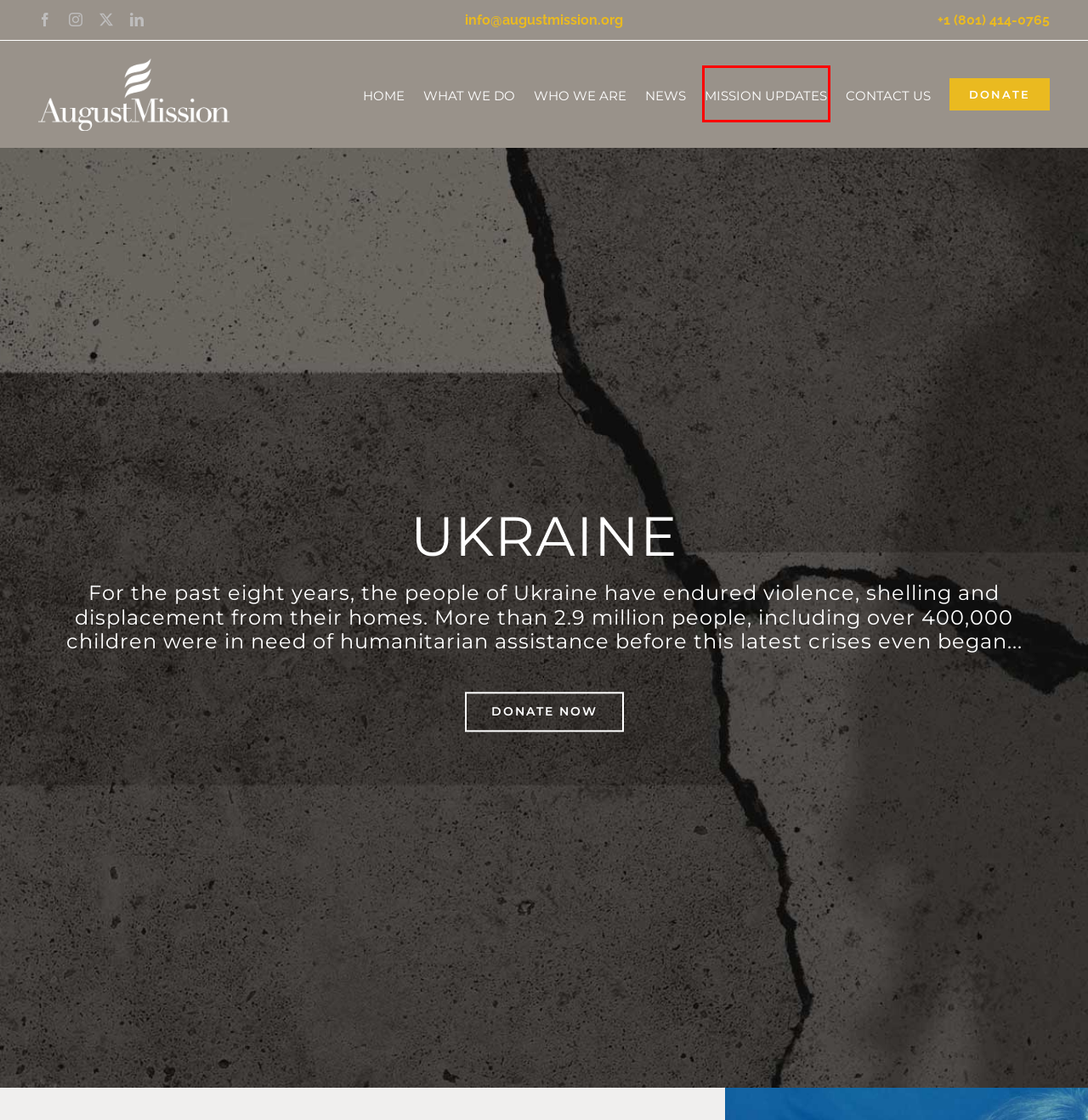You are provided with a screenshot of a webpage highlighting a UI element with a red bounding box. Choose the most suitable webpage description that matches the new page after clicking the element in the bounding box. Here are the candidates:
A. Donate – August Mission
B. Mission Updates – August Mission
C. News – August Mission
D. Artemis – Integrated Advertising and Marketing
E. August Mission – Humanitarian Recovery & Resettlement
F. Contact Us – August Mission
G. Who We Are – August Mission
H. What We Do – August Mission

B